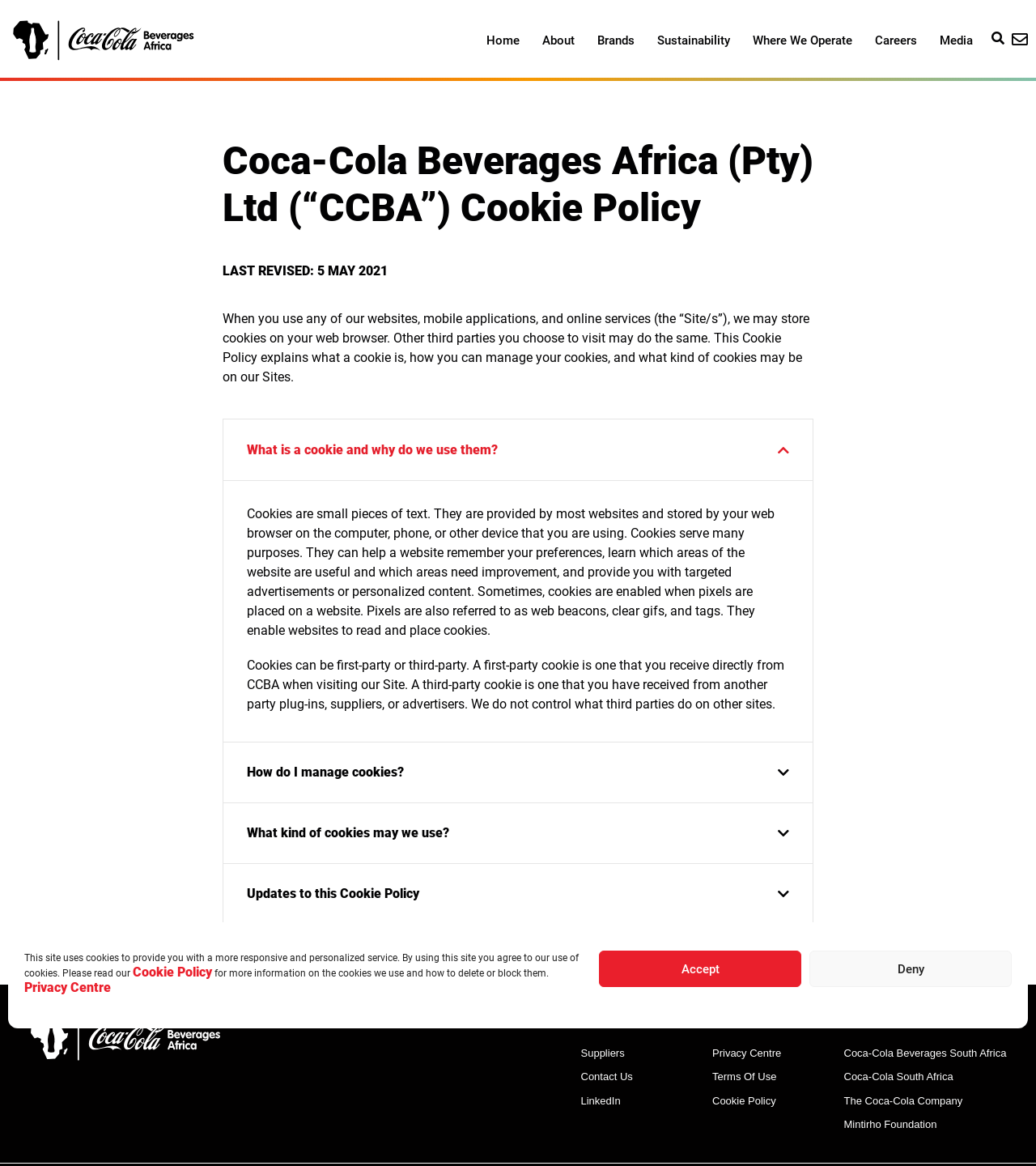What is the date of the last revision of this Cookie Policy?
Give a comprehensive and detailed explanation for the question.

The webpage explicitly states 'LAST REVISED: 5 MAY 2021' which indicates the date of the last revision of this Cookie Policy.